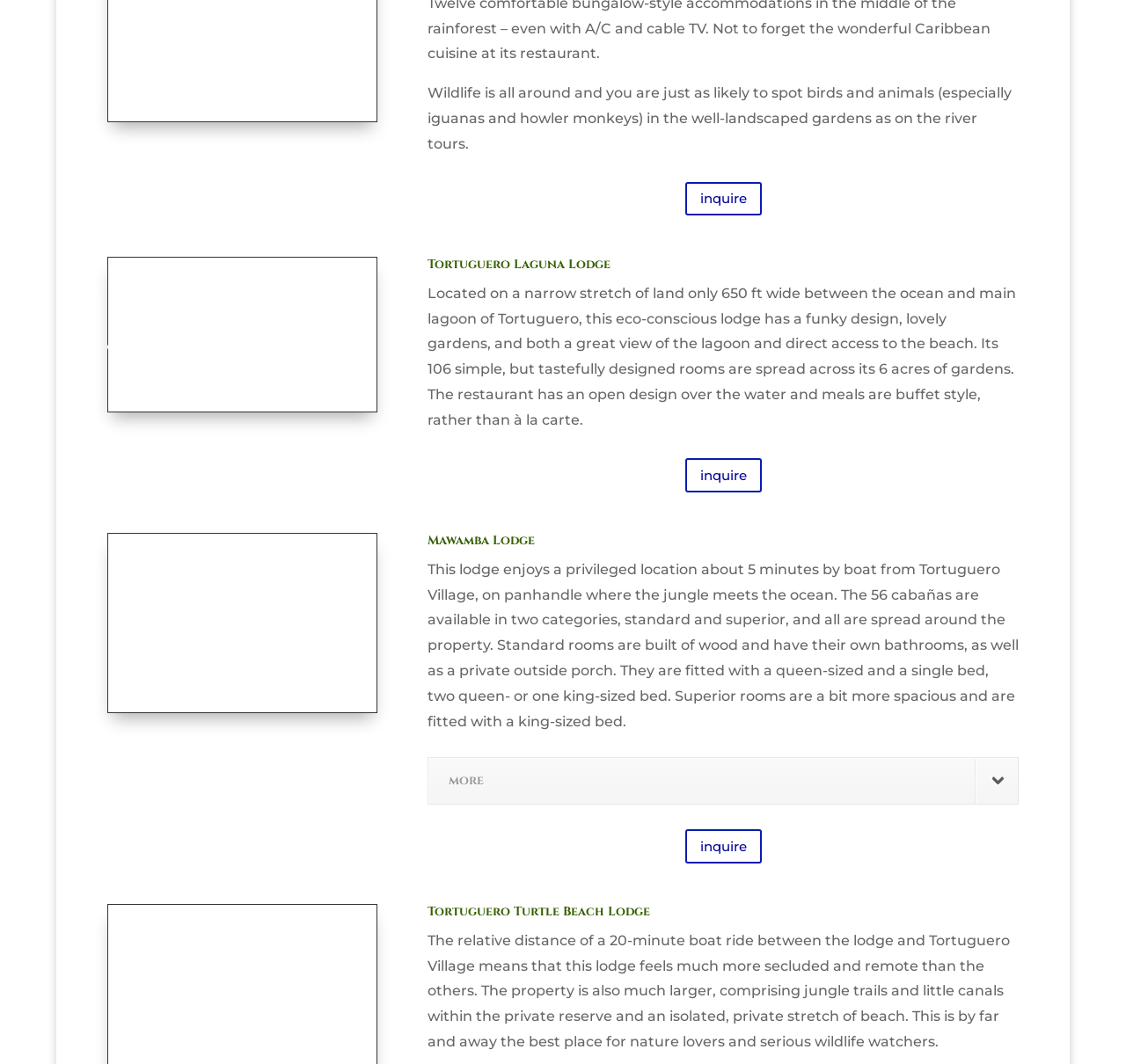Determine the bounding box coordinates for the element that should be clicked to follow this instruction: "View 'Wildlife is all around and you are just as likely to spot birds and animals'". The coordinates should be given as four float numbers between 0 and 1, in the format [left, top, right, bottom].

[0.38, 0.079, 0.899, 0.143]